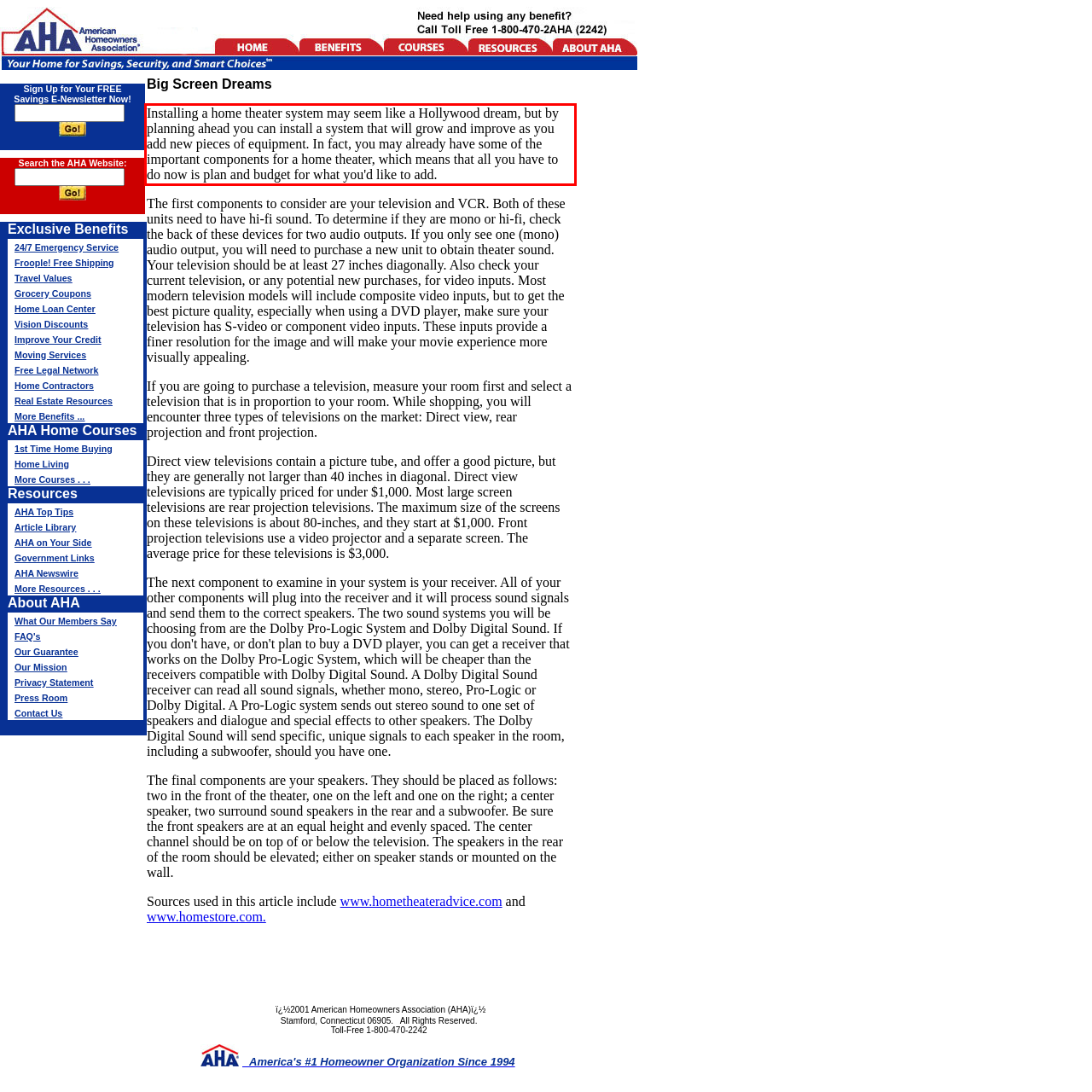You are presented with a screenshot containing a red rectangle. Extract the text found inside this red bounding box.

Installing a home theater system may seem like a Hollywood dream, but by planning ahead you can install a system that will grow and improve as you add new pieces of equipment. In fact, you may already have some of the important components for a home theater, which means that all you have to do now is plan and budget for what you'd like to add.